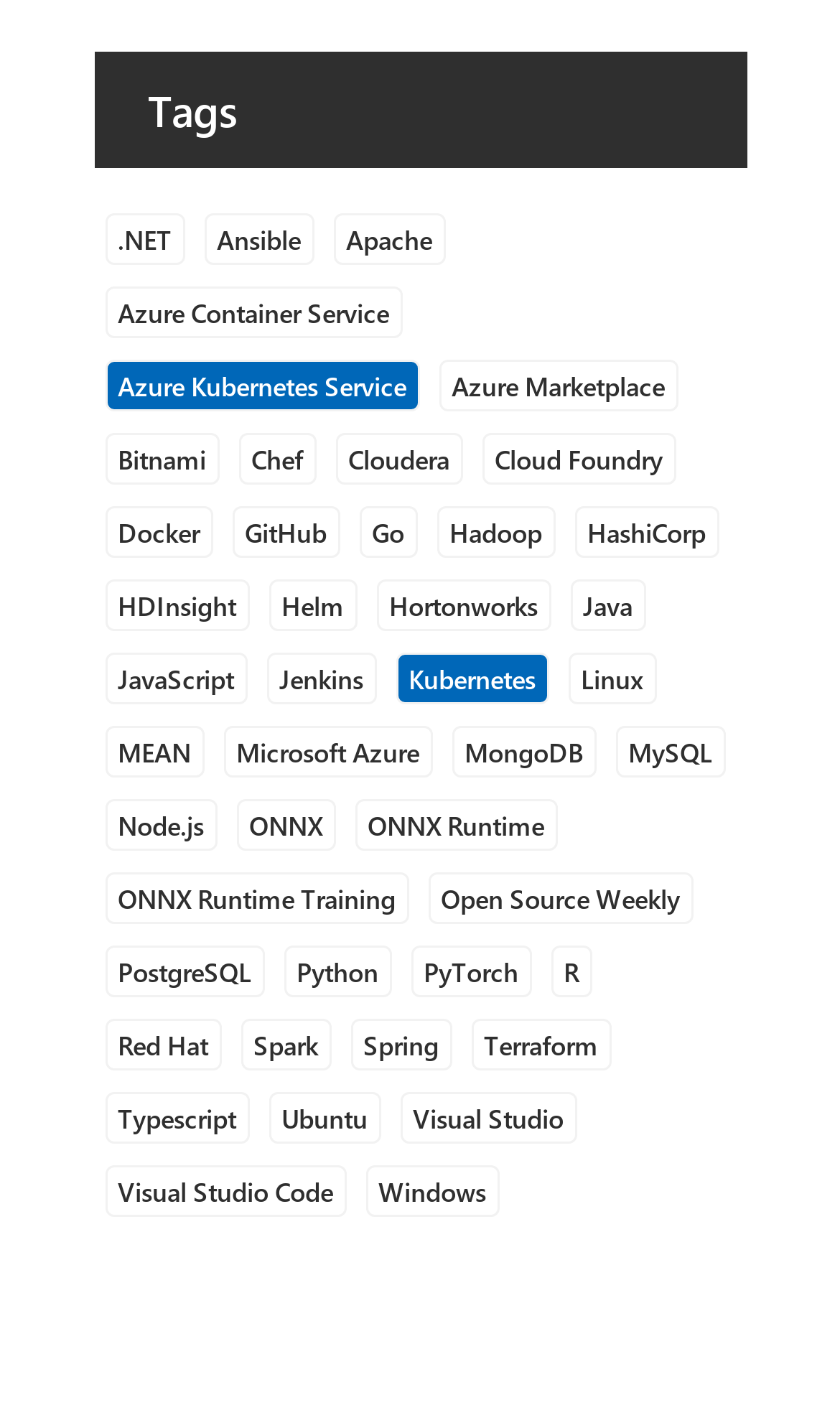Use a single word or phrase to respond to the question:
How many tags are available?

195